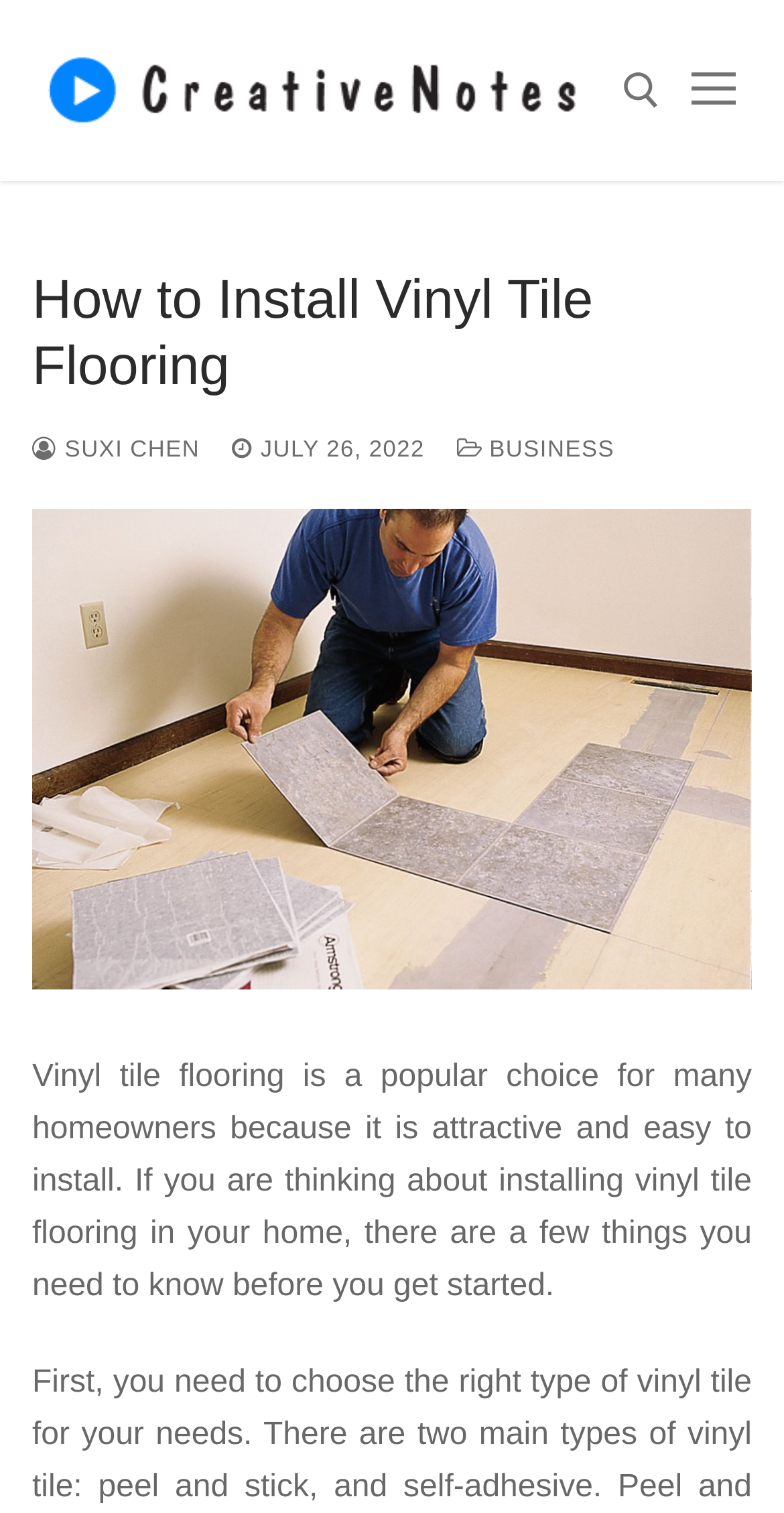Respond to the question below with a concise word or phrase:
What is the topic of the article?

Vinyl tile flooring